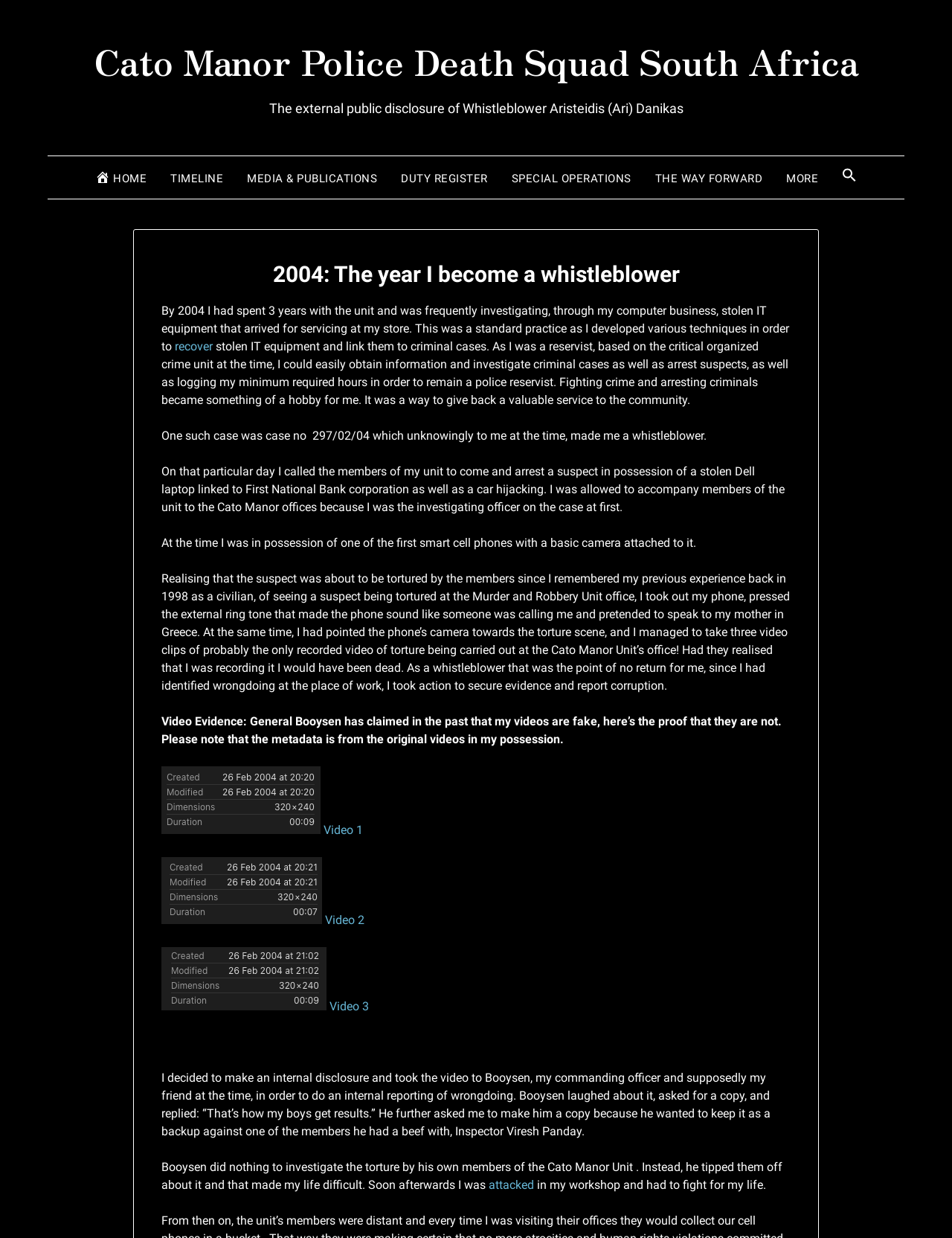Examine the image and give a thorough answer to the following question:
How many video clips were taken?

I found this answer by reading the StaticText element that says 'I managed to take three video clips of probably the only recorded video of torture being carried out at the Cato Manor Unit’s office!' This suggests that three video clips were taken.